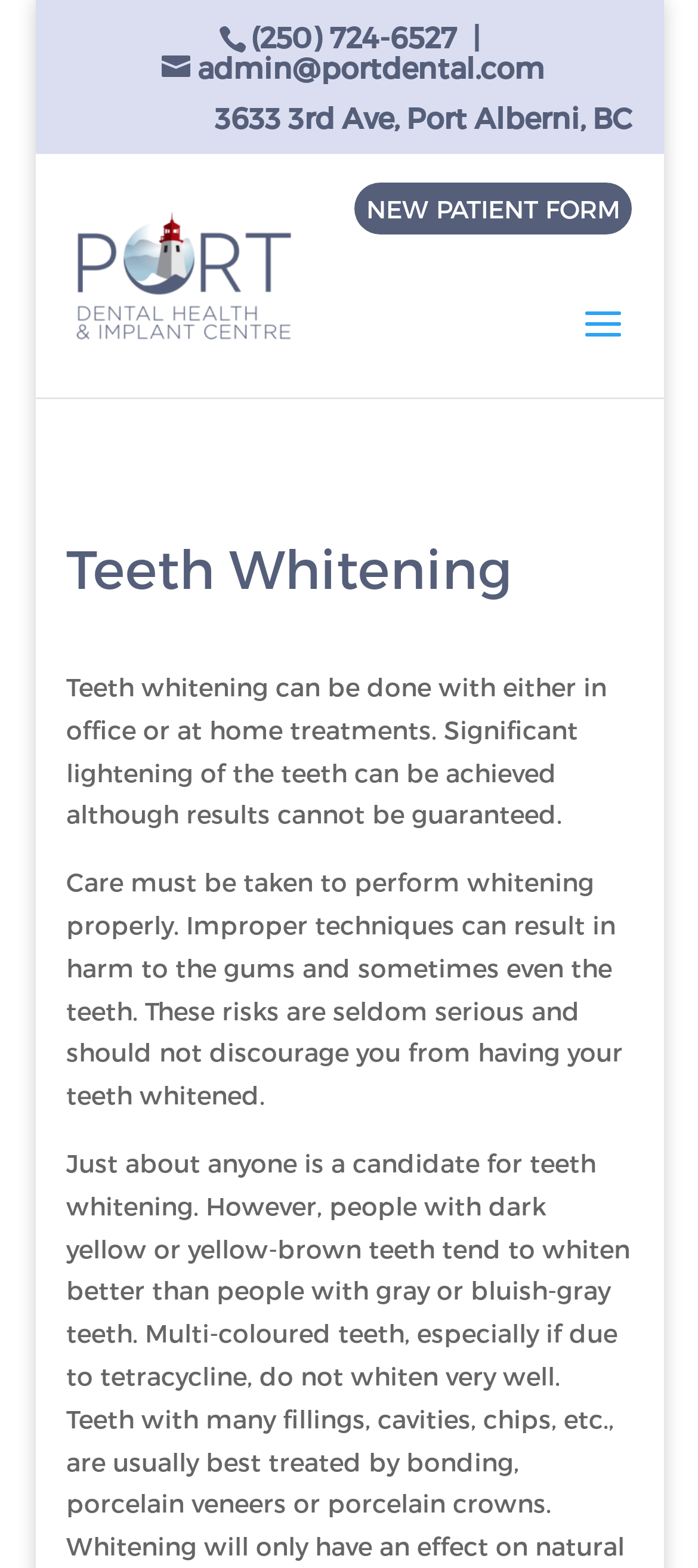Identify the bounding box for the UI element specified in this description: "admin@portdental.com". The coordinates must be four float numbers between 0 and 1, formatted as [left, top, right, bottom].

[0.219, 0.032, 0.781, 0.054]